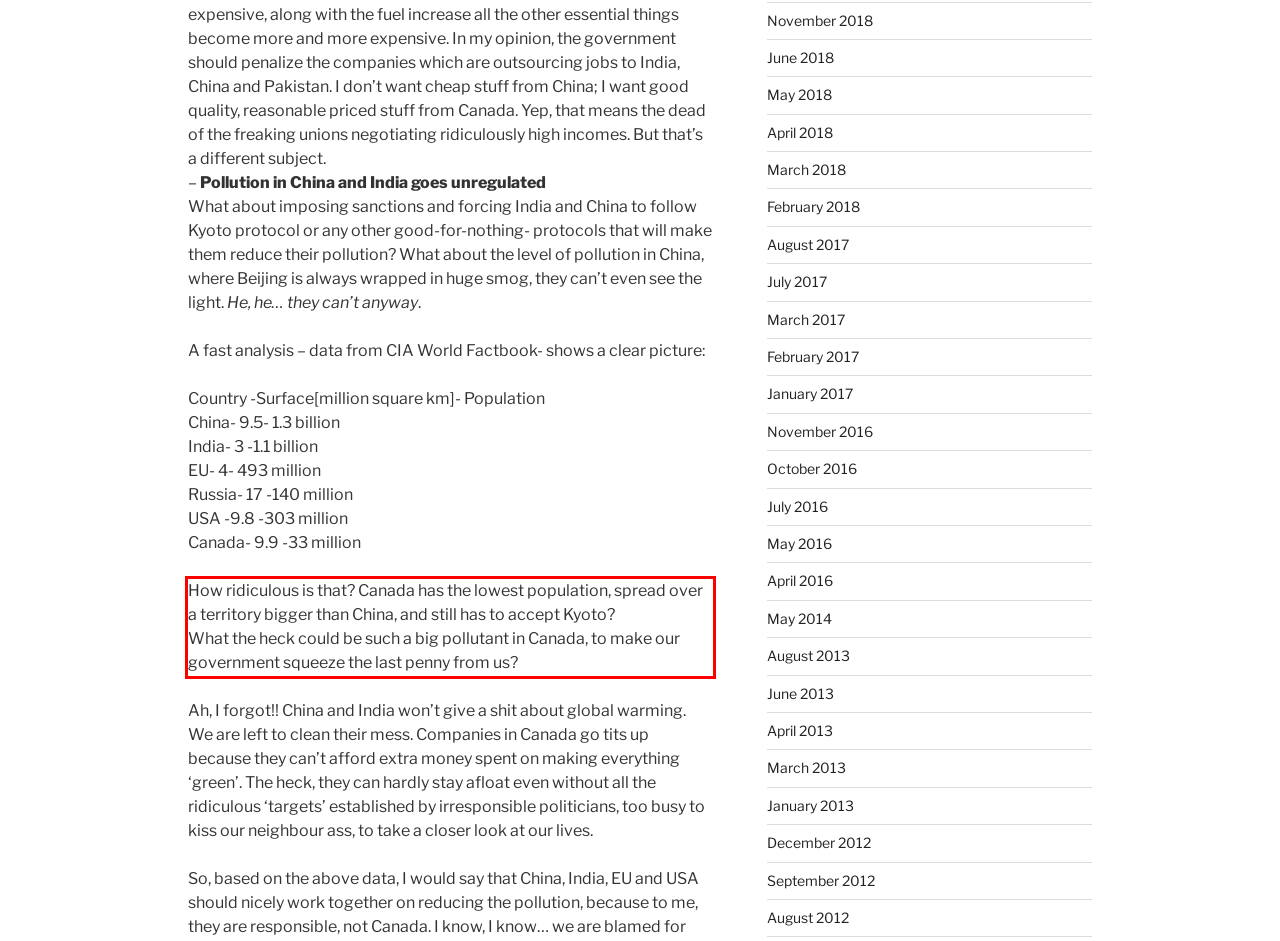Please extract the text content within the red bounding box on the webpage screenshot using OCR.

How ridiculous is that? Canada has the lowest population, spread over a territory bigger than China, and still has to accept Kyoto? What the heck could be such a big pollutant in Canada, to make our government squeeze the last penny from us?